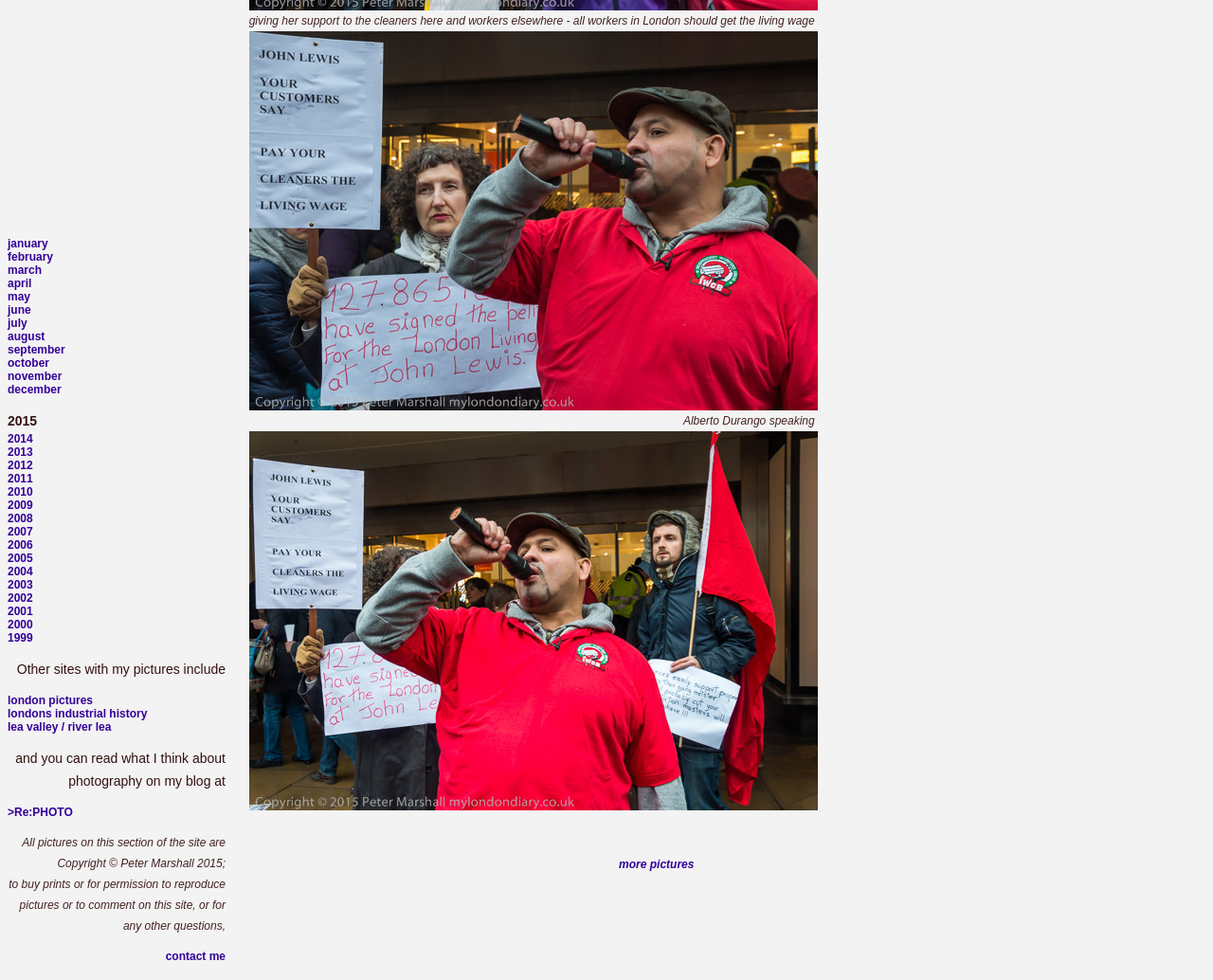What is the purpose of the 'more pictures' link?
Answer briefly with a single word or phrase based on the image.

to view more pictures